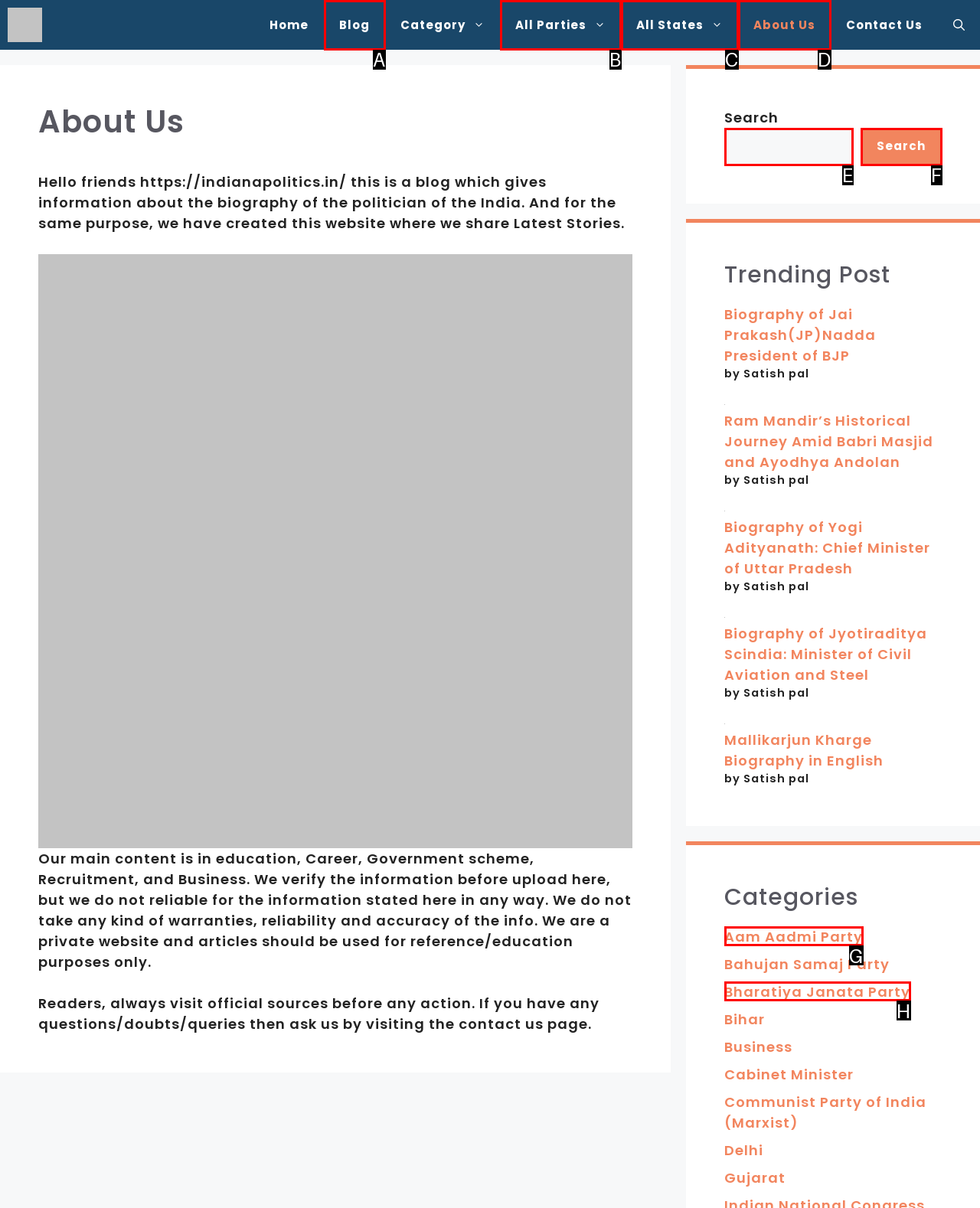Match the element description: Aam Aadmi Party to the correct HTML element. Answer with the letter of the selected option.

G